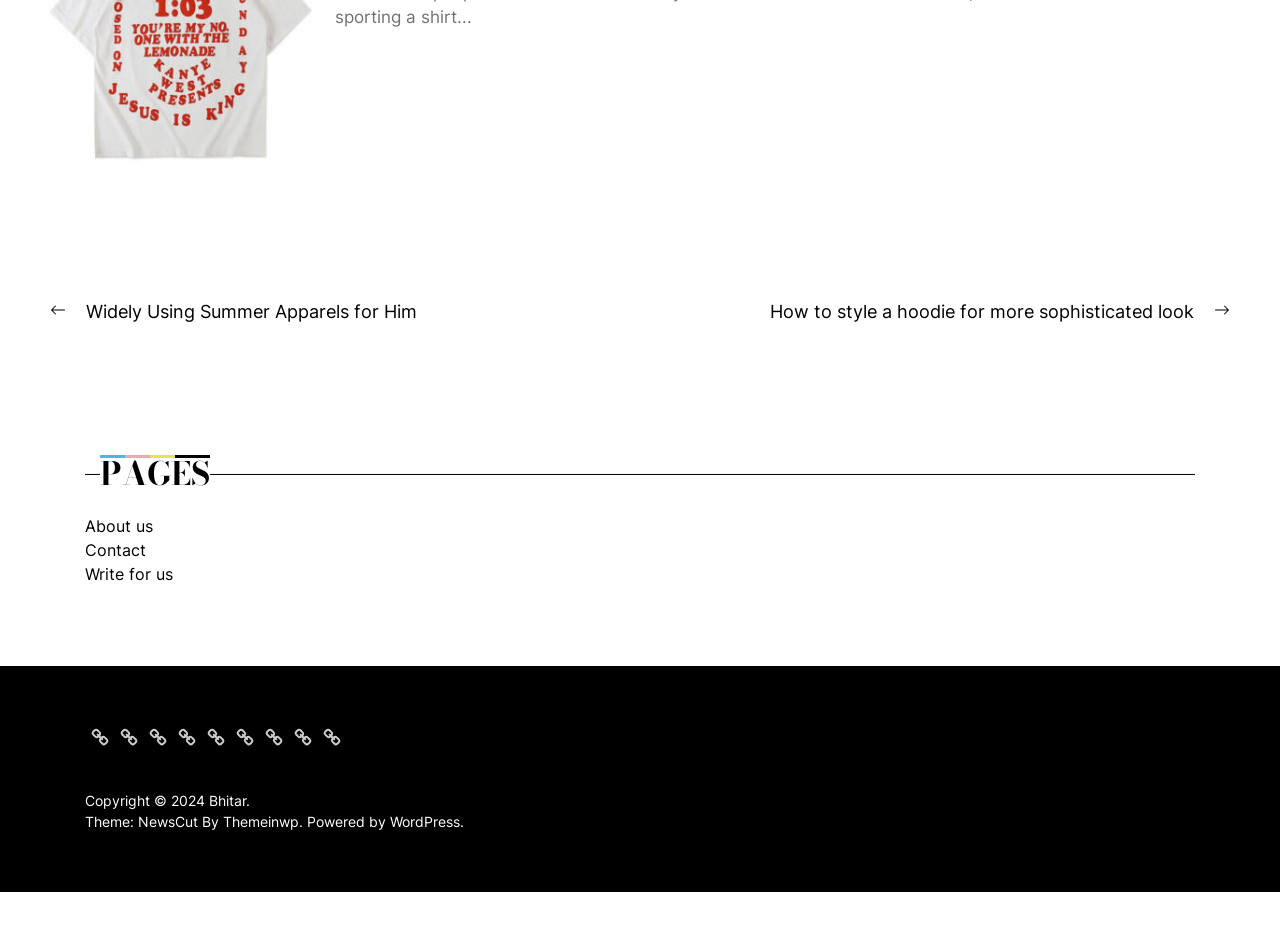Please identify the bounding box coordinates of the clickable region that I should interact with to perform the following instruction: "Read posts about fashion". The coordinates should be expressed as four float numbers between 0 and 1, i.e., [left, top, right, bottom].

[0.114, 0.784, 0.132, 0.81]